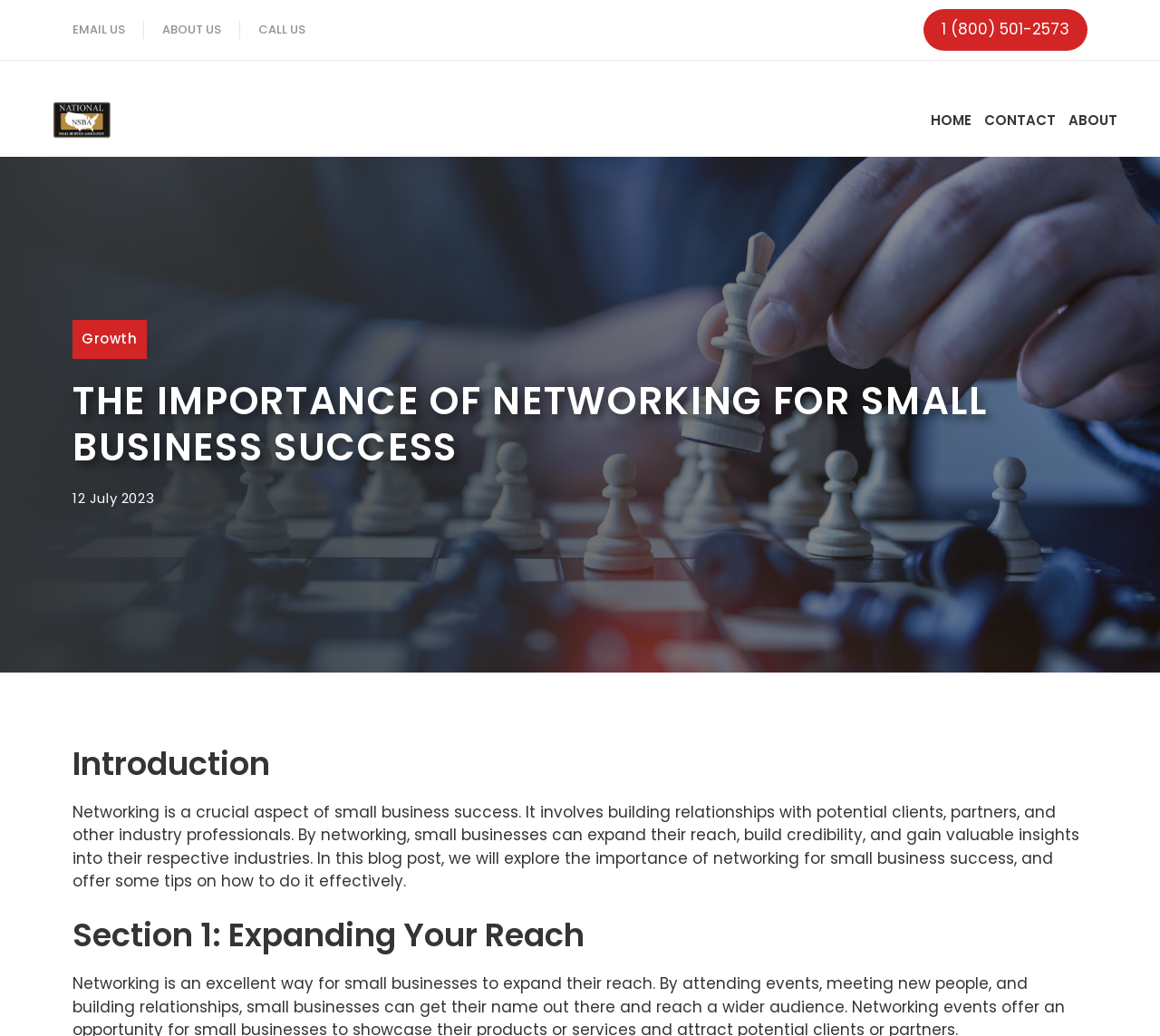Detail the various sections and features of the webpage.

The webpage is about the importance of networking for small business success. At the top left, there are three links: "EMAIL US", "ABOUT US", and "CALL US", followed by a phone number "1 (800) 501-2573" at the top right. Below these links, there is a banner with a link to the website "nationalsmallbusinessassociation.com" and an image of the website's logo.

On the top right, there is a primary navigation menu with three links: "HOME", "CONTACT", and "ABOUT". Below the banner, there is a link "Growth" on the left side. The main content of the webpage starts with a heading "THE IMPORTANCE OF NETWORKING FOR SMALL BUSINESS SUCCESS" in the middle of the page.

Below the heading, there is a time stamp "12 July 2023" on the left side. The main article is divided into sections, starting with an introduction that explains the importance of networking for small businesses. The introduction is followed by a section titled "Section 1: Expanding Your Reach". The article provides a detailed explanation of how networking can help small businesses expand their reach, build credibility, and gain valuable insights into their respective industries.